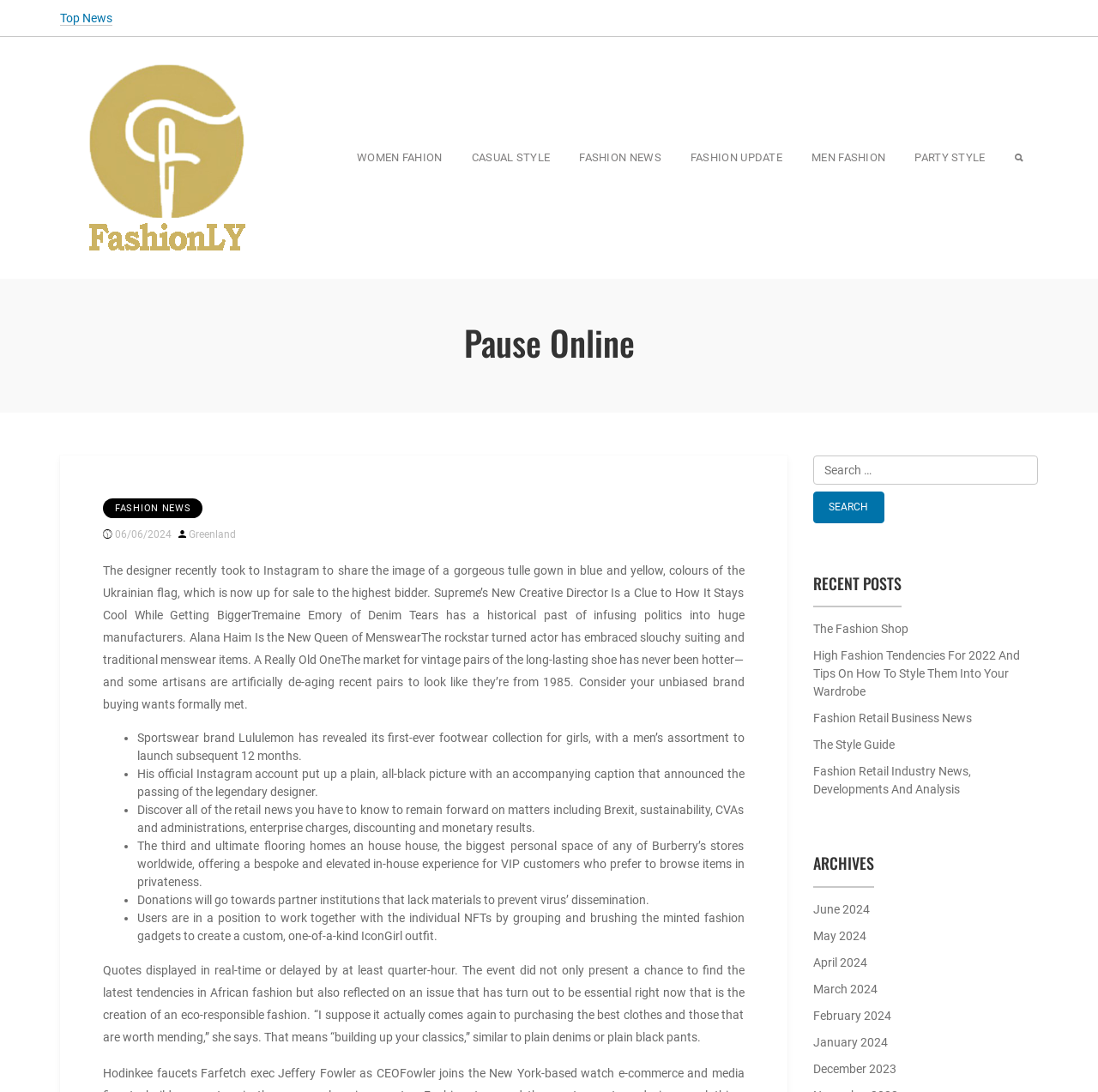Based on the element description: "Greenland", identify the UI element and provide its bounding box coordinates. Use four float numbers between 0 and 1, [left, top, right, bottom].

[0.172, 0.484, 0.215, 0.495]